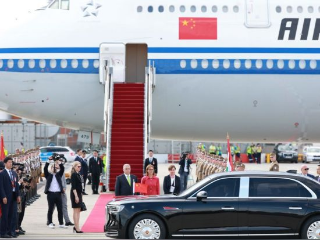What is visible in the background of the image?
Give a comprehensive and detailed explanation for the question.

According to the caption, 'in the background, a large airplane is visible, adorned with the Chinese flag, indicating the arrival of a significant dignitary', which means that an airplane can be seen in the background of the image.